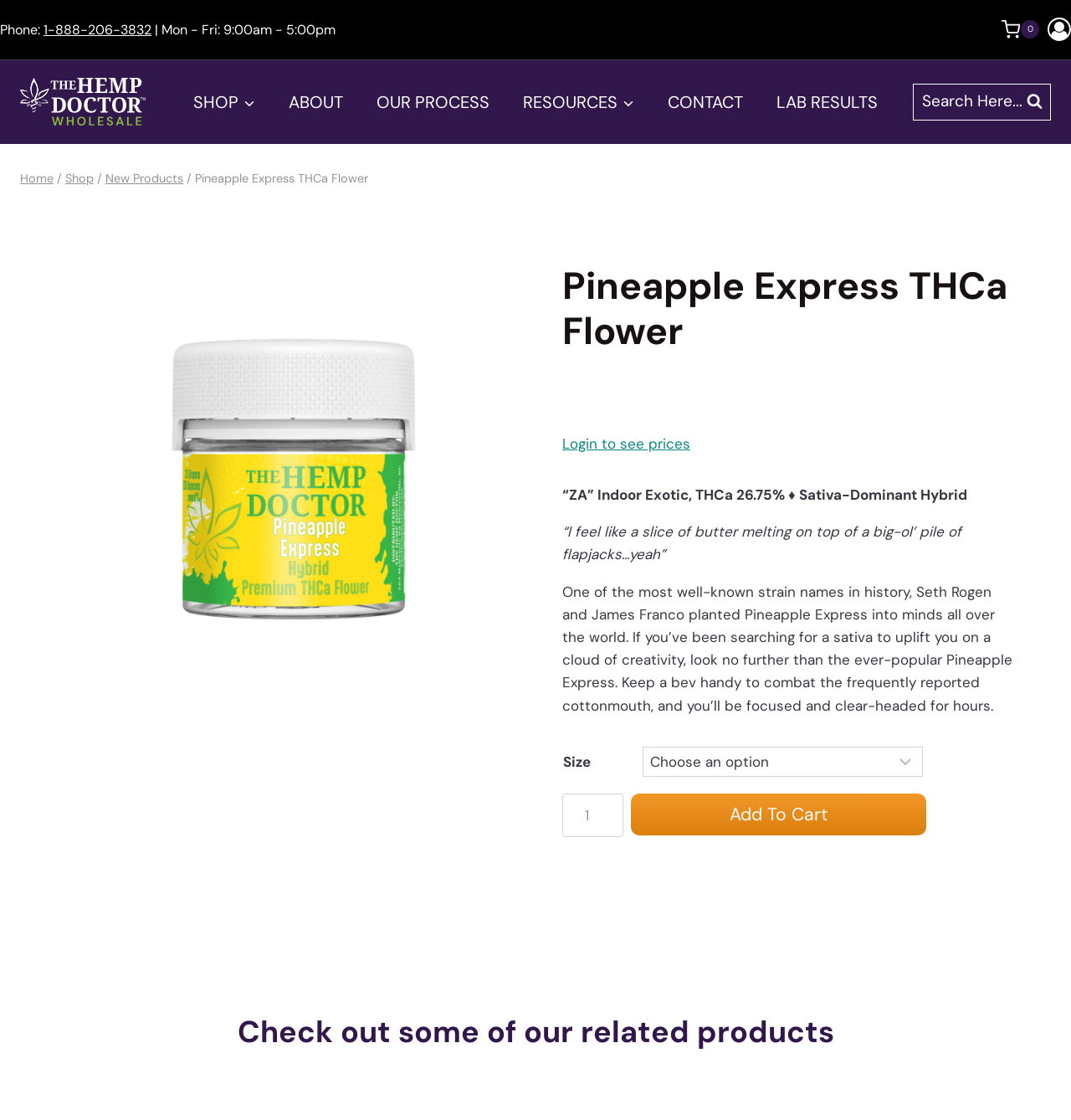Please identify the coordinates of the bounding box that should be clicked to fulfill this instruction: "Login to see prices".

[0.525, 0.388, 0.645, 0.404]